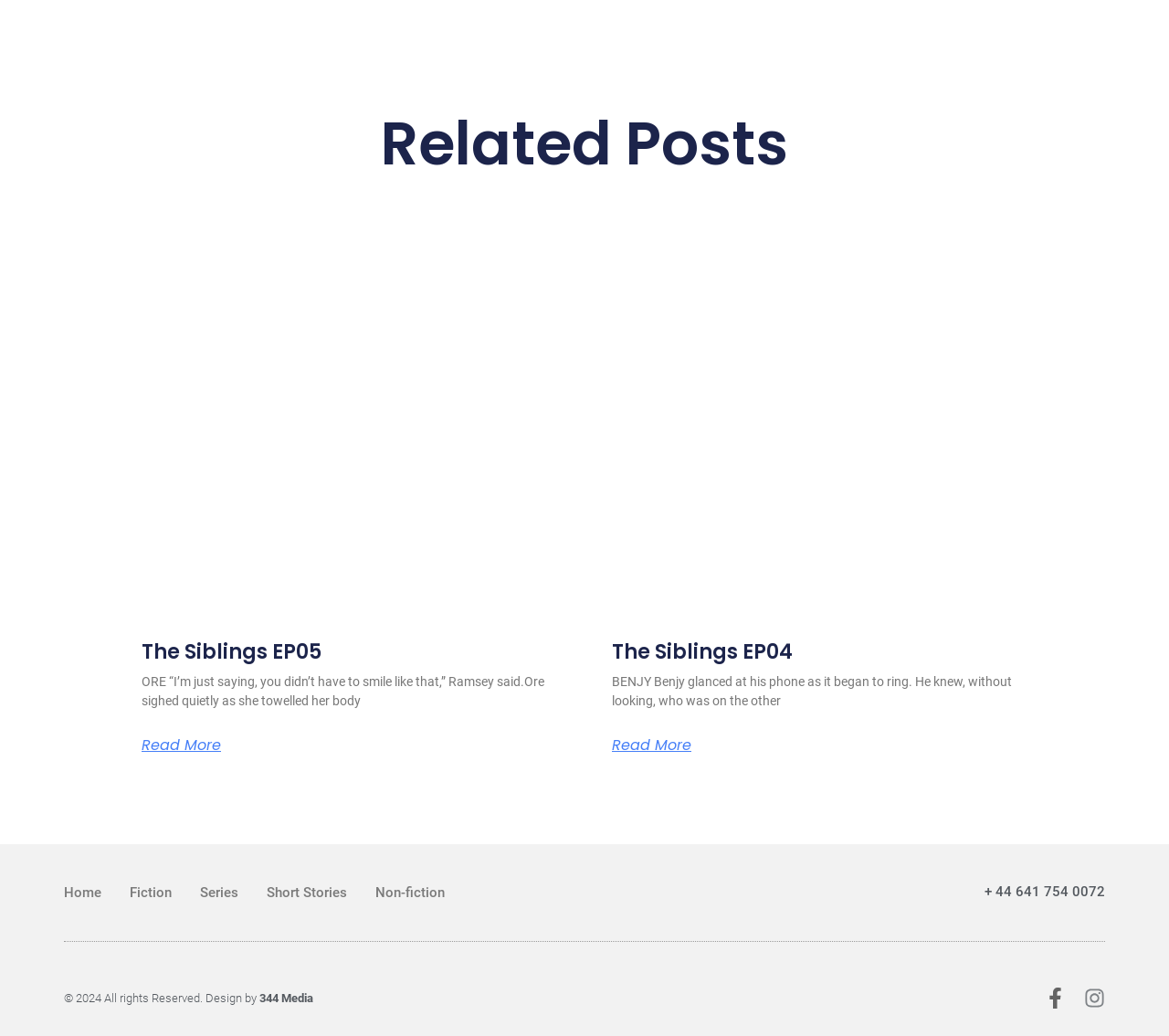Please identify the bounding box coordinates of the element I need to click to follow this instruction: "Read more about The Siblings EP05".

[0.121, 0.712, 0.189, 0.726]